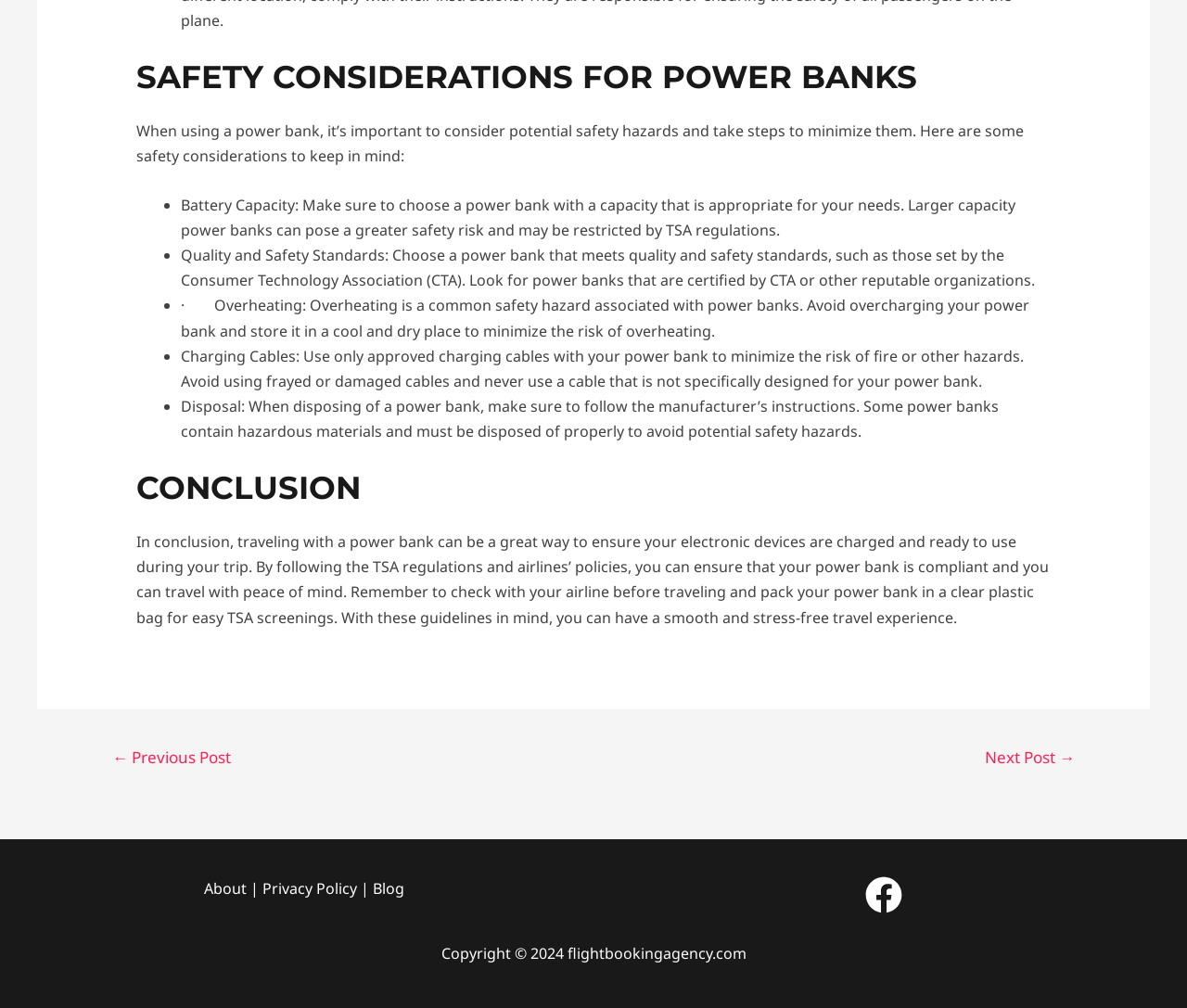Based on the visual content of the image, answer the question thoroughly: What is the purpose of the 'Post navigation' section?

The 'Post navigation' section contains links to the previous and next posts, allowing users to easily navigate between articles on the website.